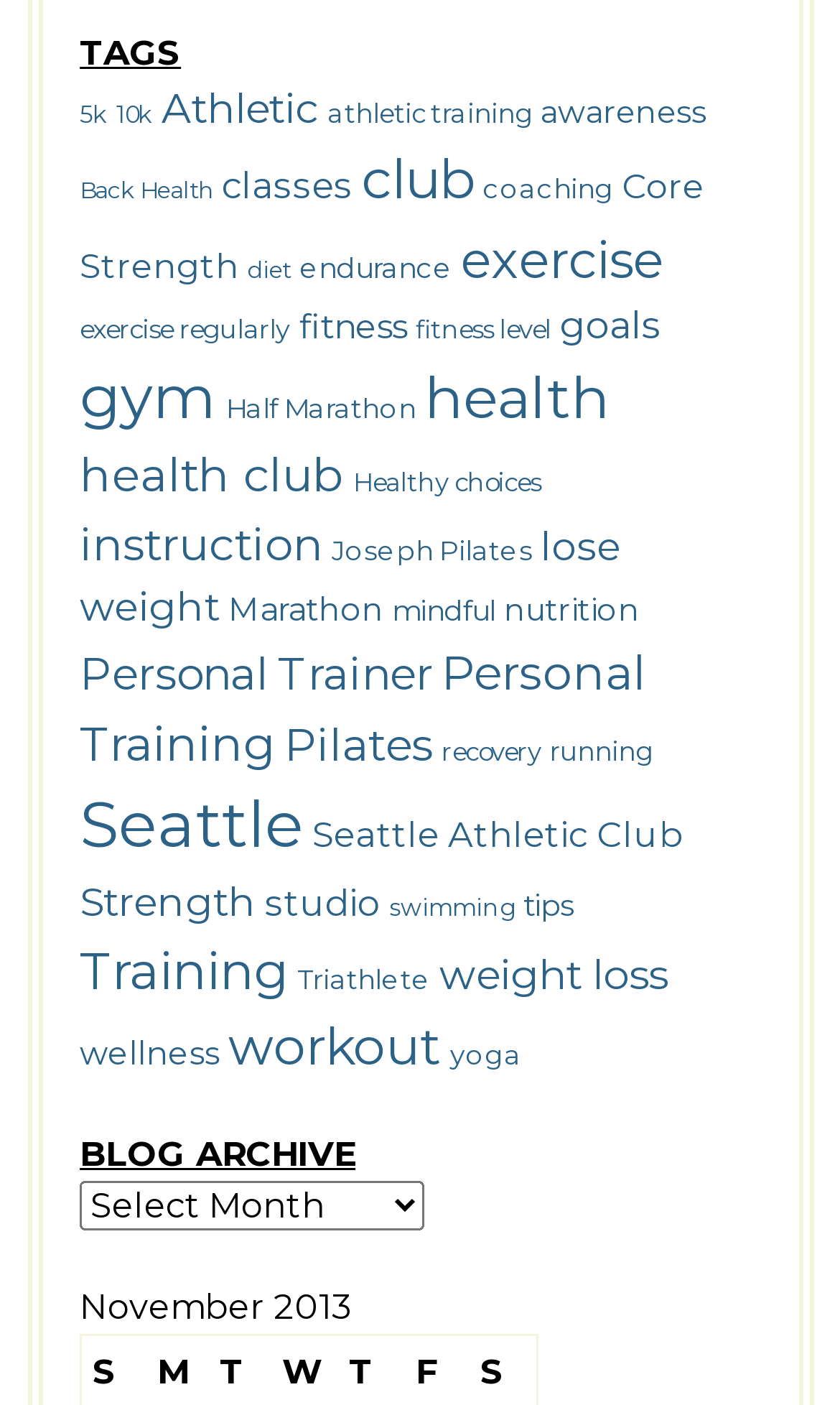Is there a section for blog archives?
Please give a well-detailed answer to the question.

I found a heading labeled 'BLOG ARCHIVE' at the bottom of the page, which suggests that there is a section for blog archives. Additionally, there is a combobox labeled 'Blog Archive' next to the heading, which further supports this conclusion.